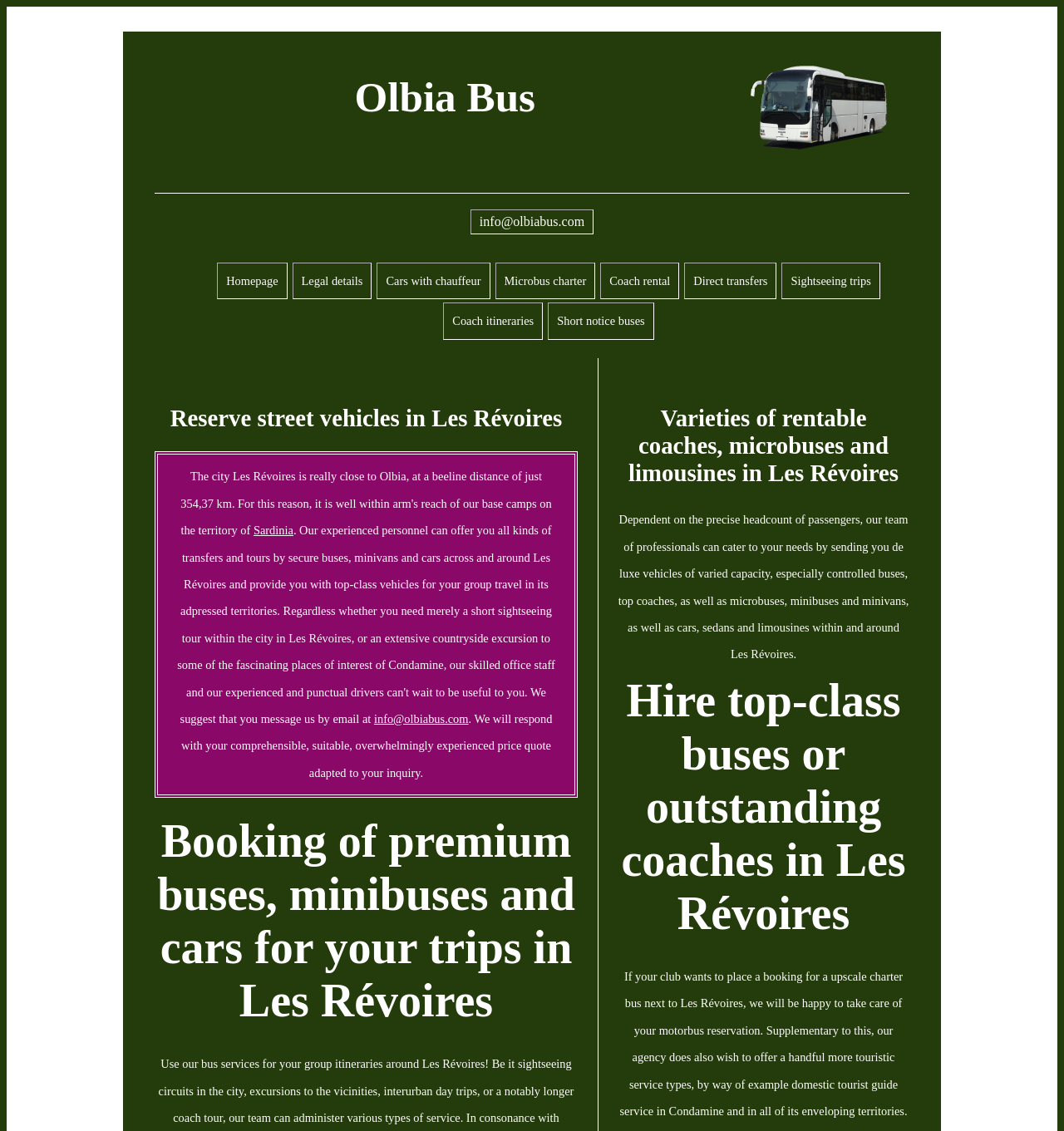What is the region of operation?
Based on the image content, provide your answer in one word or a short phrase.

Les Révoires and Condamine